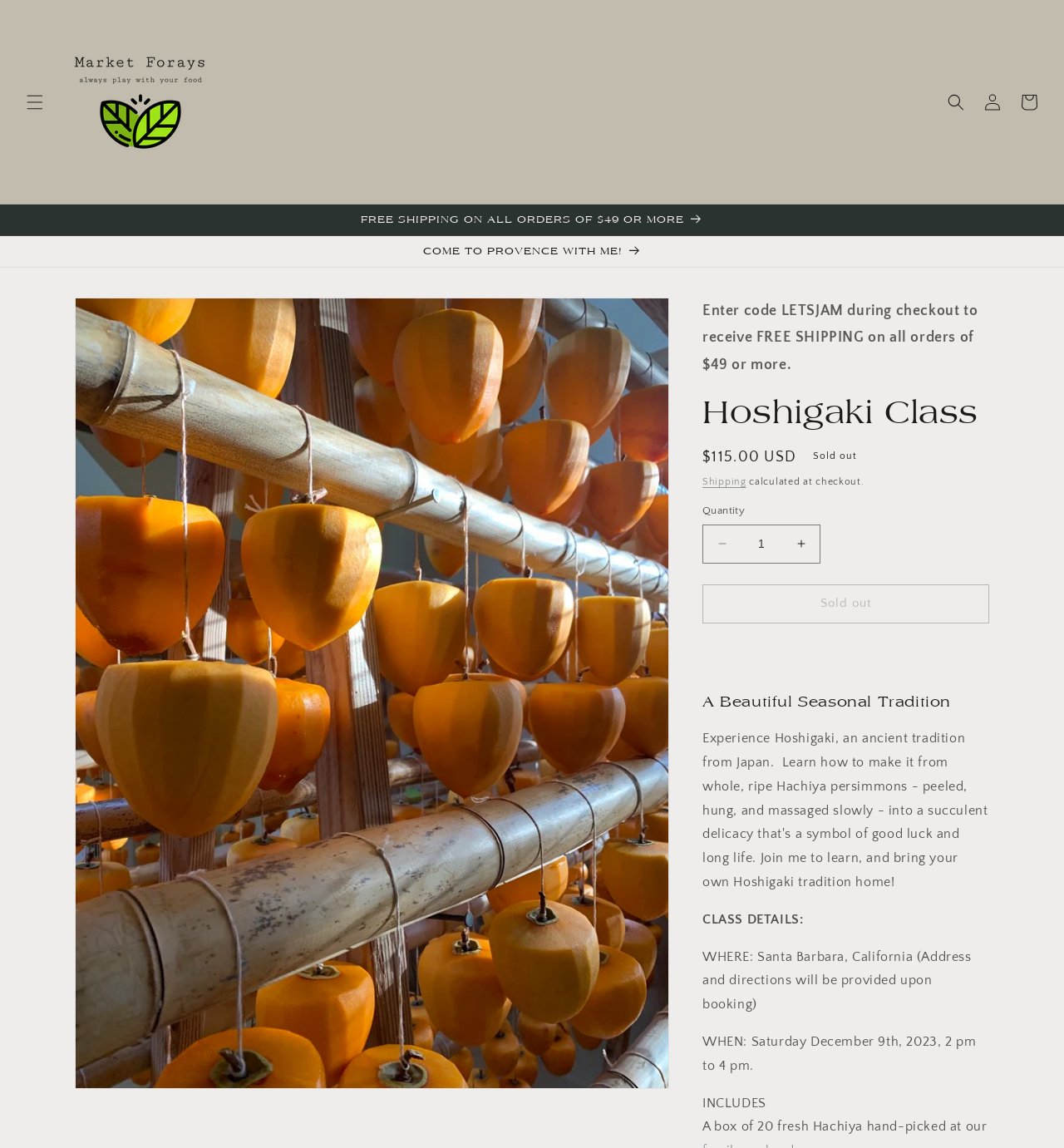Examine the image and give a thorough answer to the following question:
What is the name of the class?

I found the answer by looking at the heading 'Hoshigaki Class' on the webpage, which is located below the announcement section and above the product information.